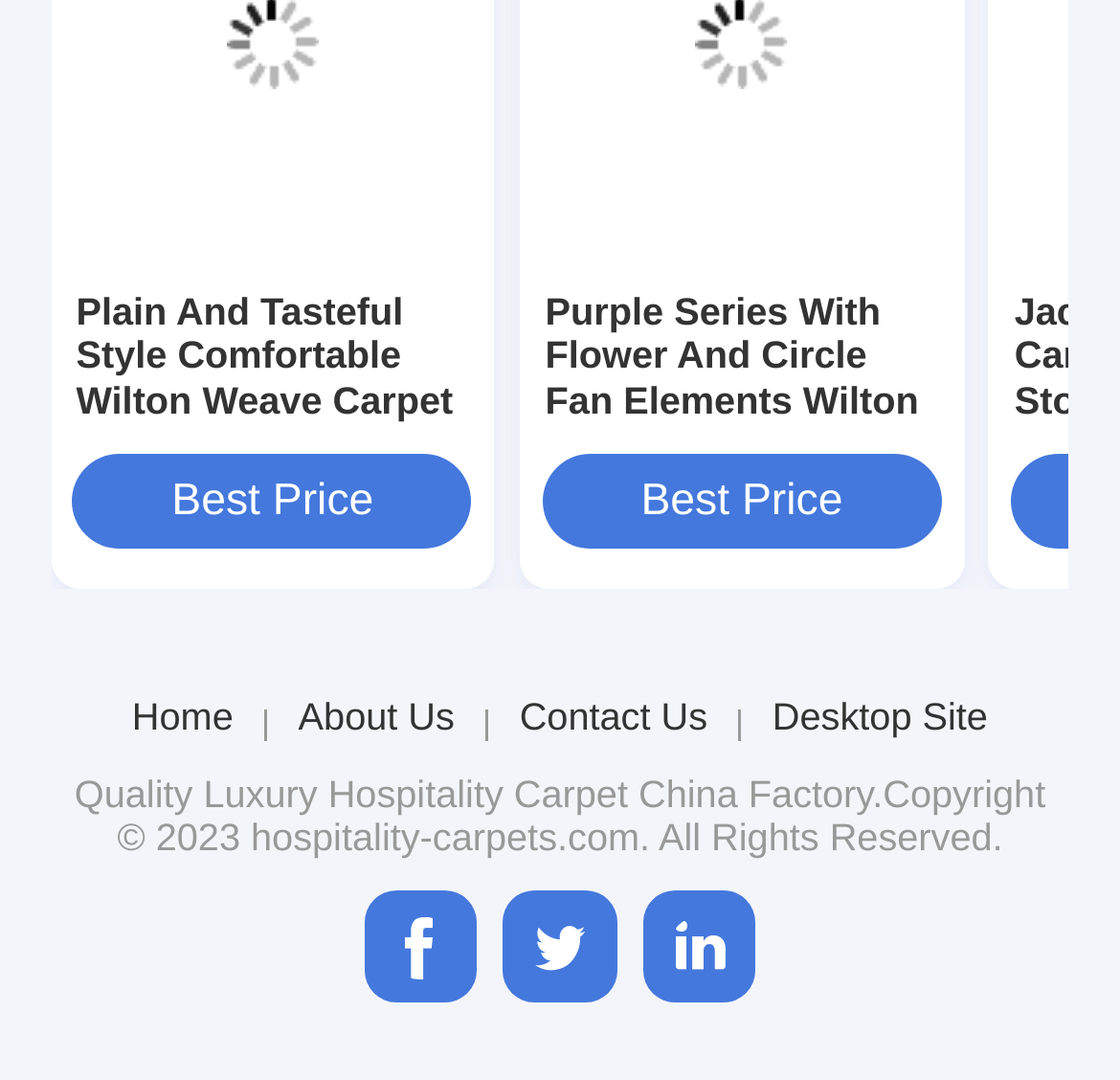What is the copyright year?
Provide an in-depth and detailed explanation in response to the question.

I found the copyright information at the bottom of the webpage, which states 'Copyright © 2023 hospitality-carpets.com. All Rights Reserved.', so the copyright year is 2023.